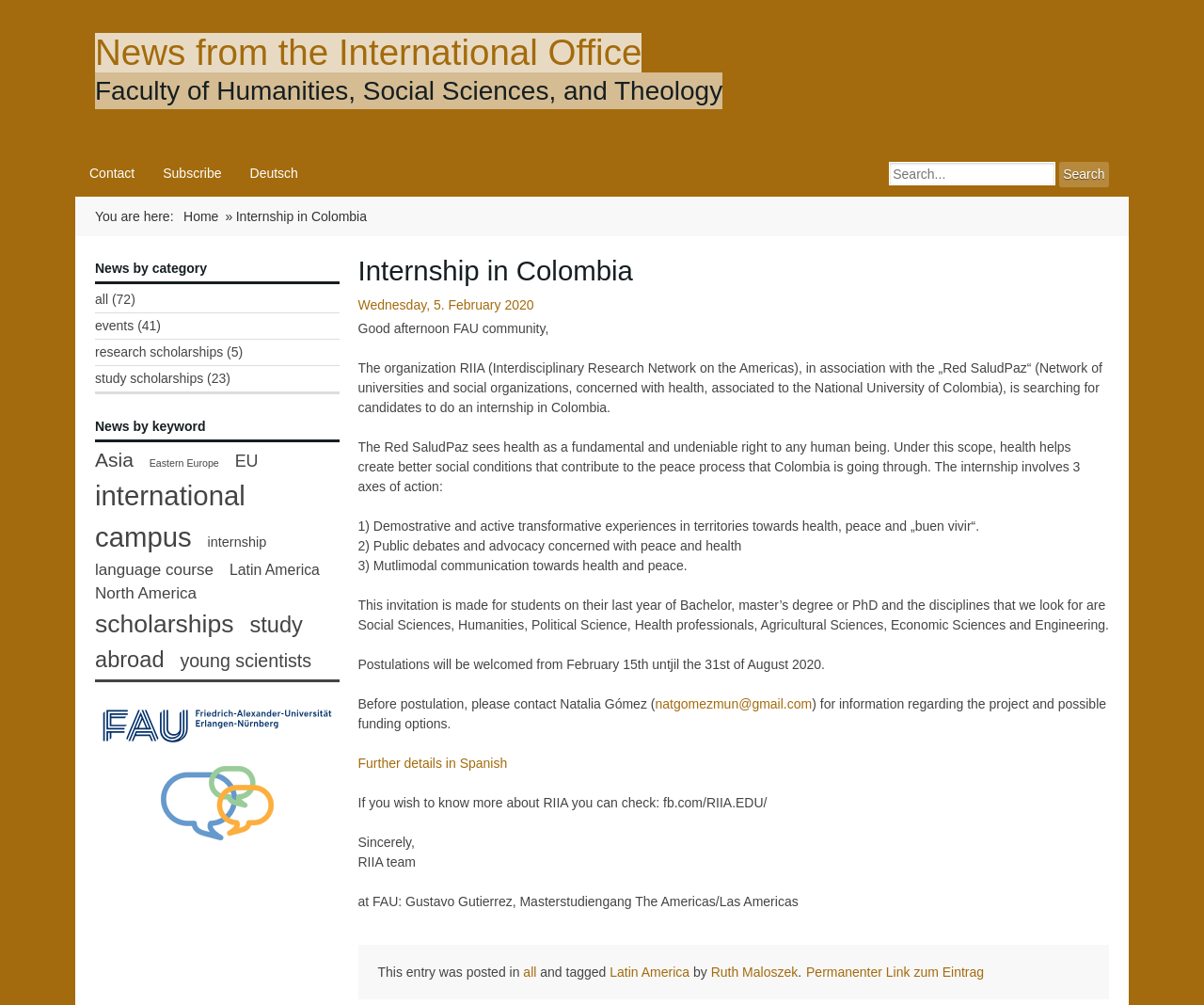Please determine the bounding box coordinates of the section I need to click to accomplish this instruction: "Subscribe to the newsletter".

[0.124, 0.15, 0.196, 0.196]